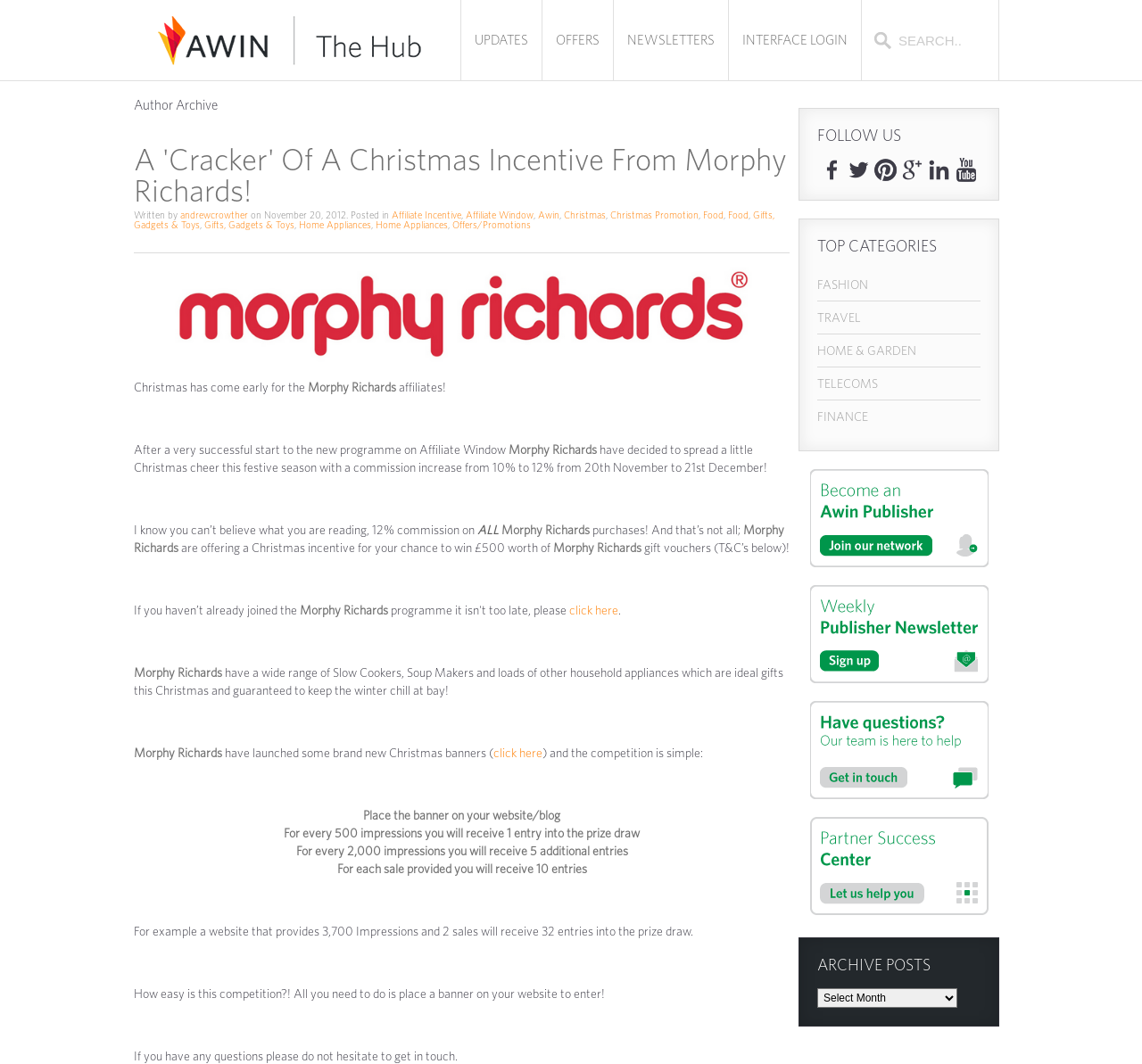Identify the bounding box coordinates for the UI element described as follows: click here. Use the format (top-left x, top-left y, bottom-right x, bottom-right y) and ensure all values are floating point numbers between 0 and 1.

[0.498, 0.566, 0.541, 0.58]